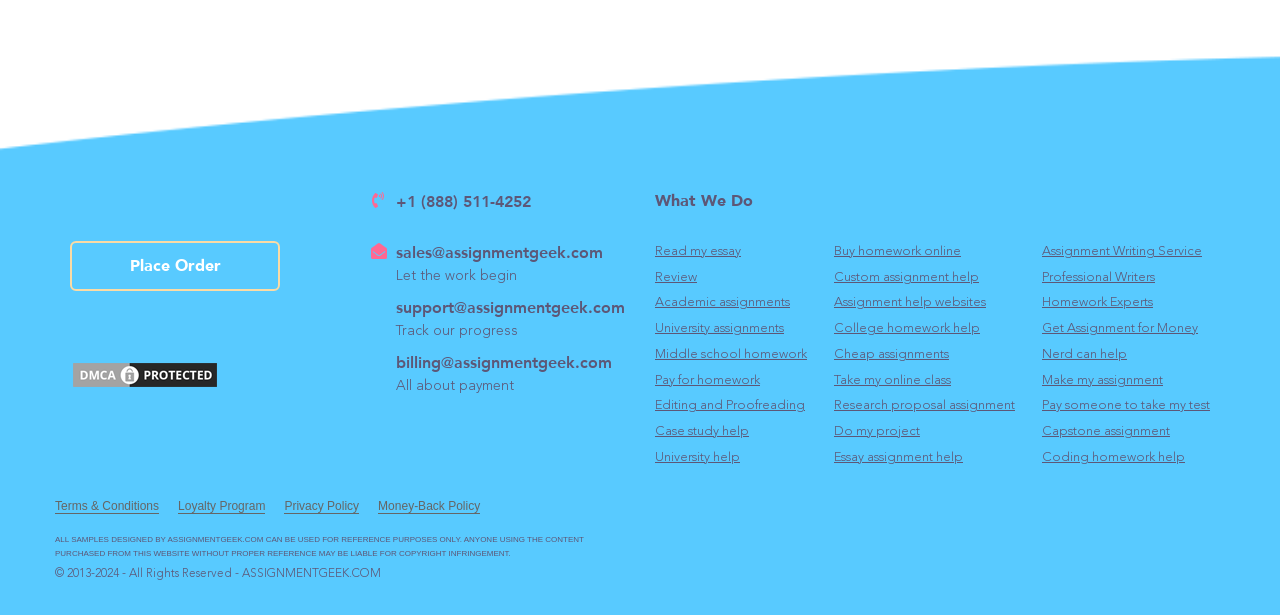Determine the bounding box coordinates for the area that needs to be clicked to fulfill this task: "View properties". The coordinates must be given as four float numbers between 0 and 1, i.e., [left, top, right, bottom].

None